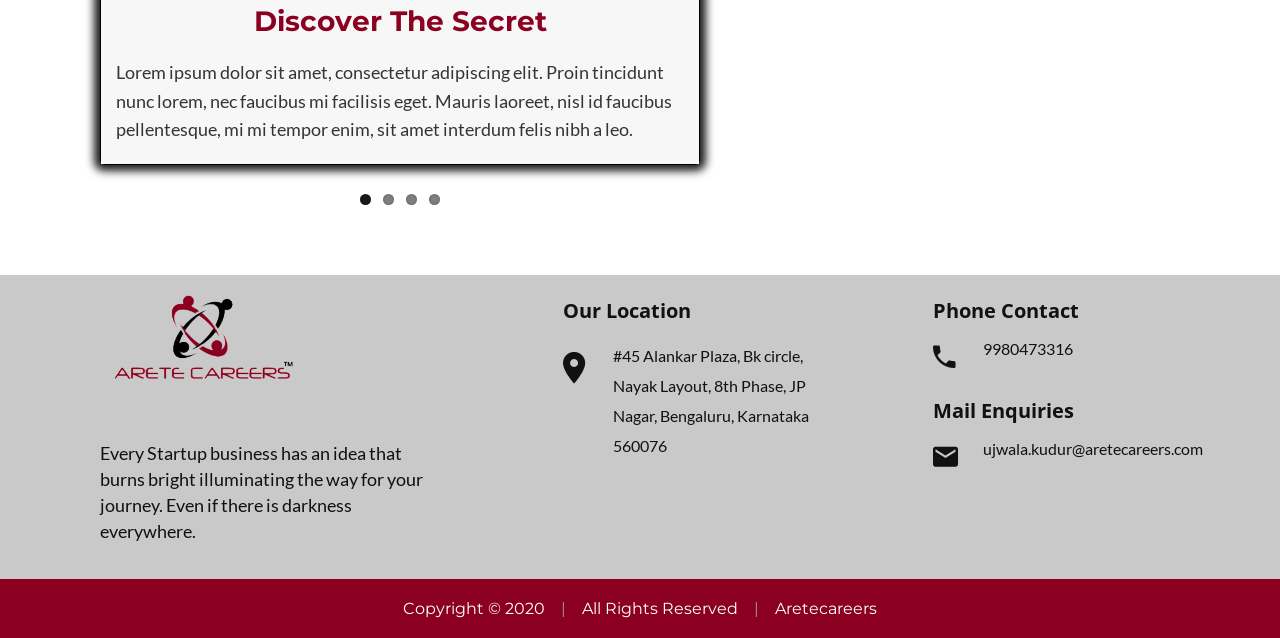What is the address of the company?
Using the image, answer in one word or phrase.

#45 Alankar Plaza, Bk circle, Nayak Layout, 8th Phase, JP Nagar, Bengaluru, Karnataka 560076